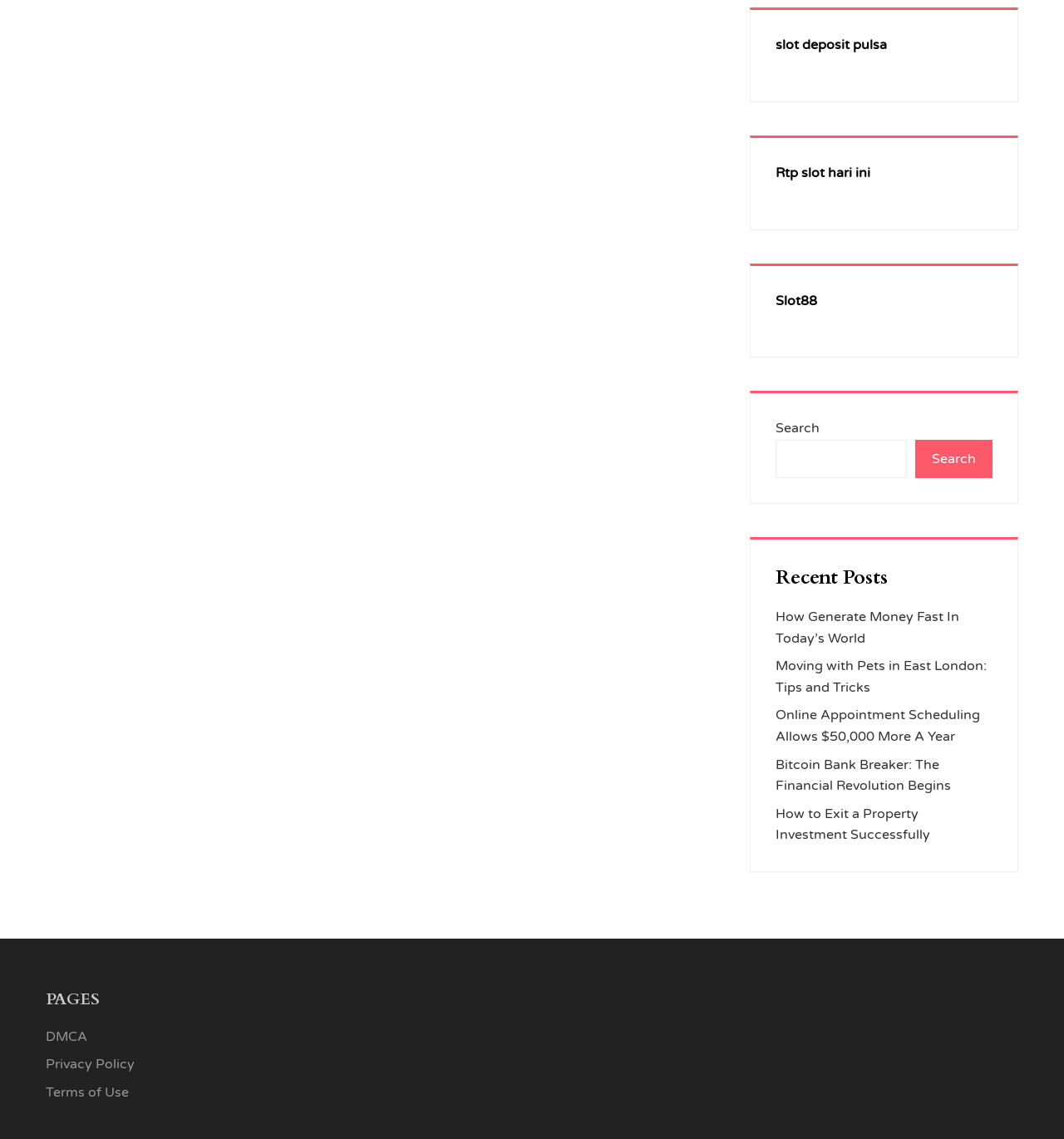Select the bounding box coordinates of the element I need to click to carry out the following instruction: "Check privacy policy".

[0.043, 0.927, 0.127, 0.942]